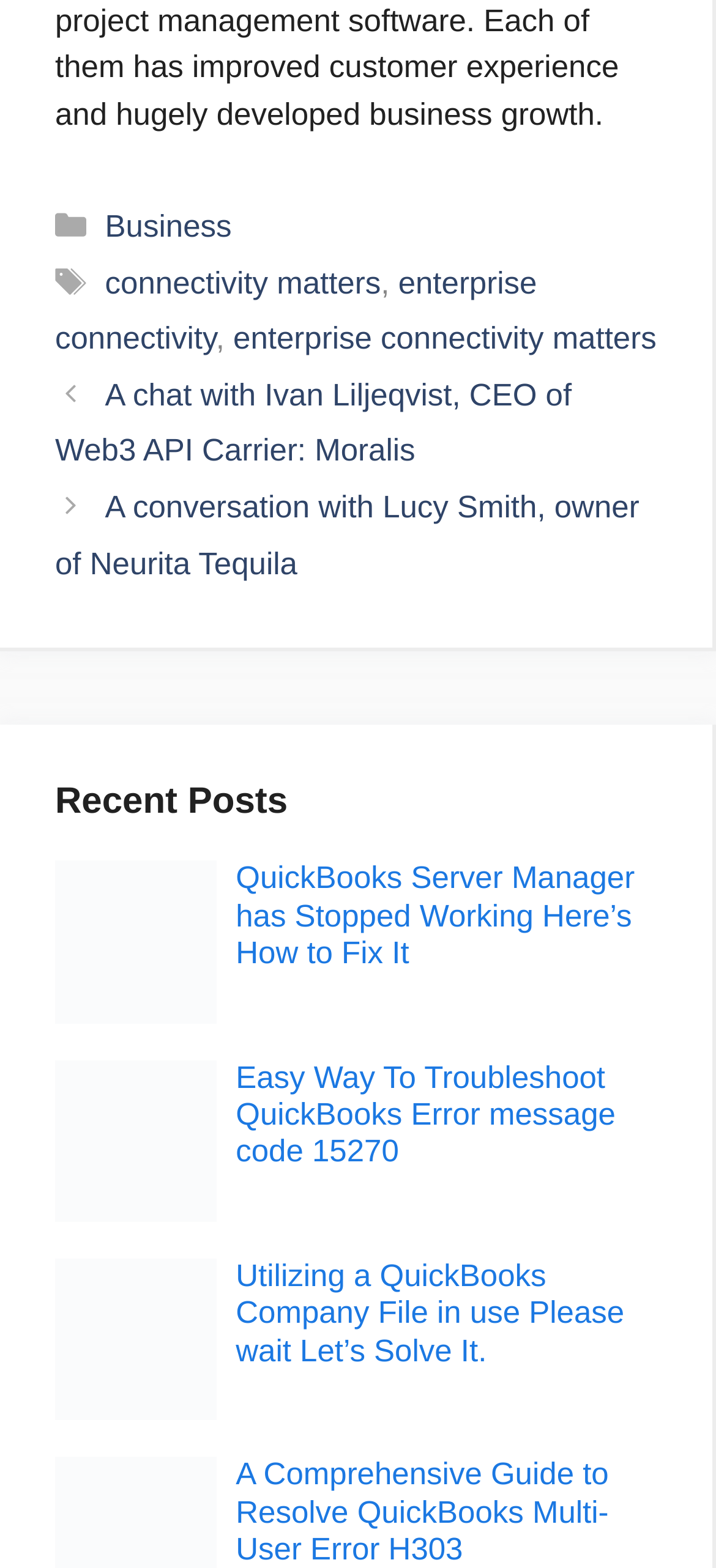What is the topic of the third post?
Please answer the question as detailed as possible.

The third post is about troubleshooting QuickBooks error message code 15270, as indicated by the heading 'Easy Way To Troubleshoot QuickBooks Error message code 15270'.